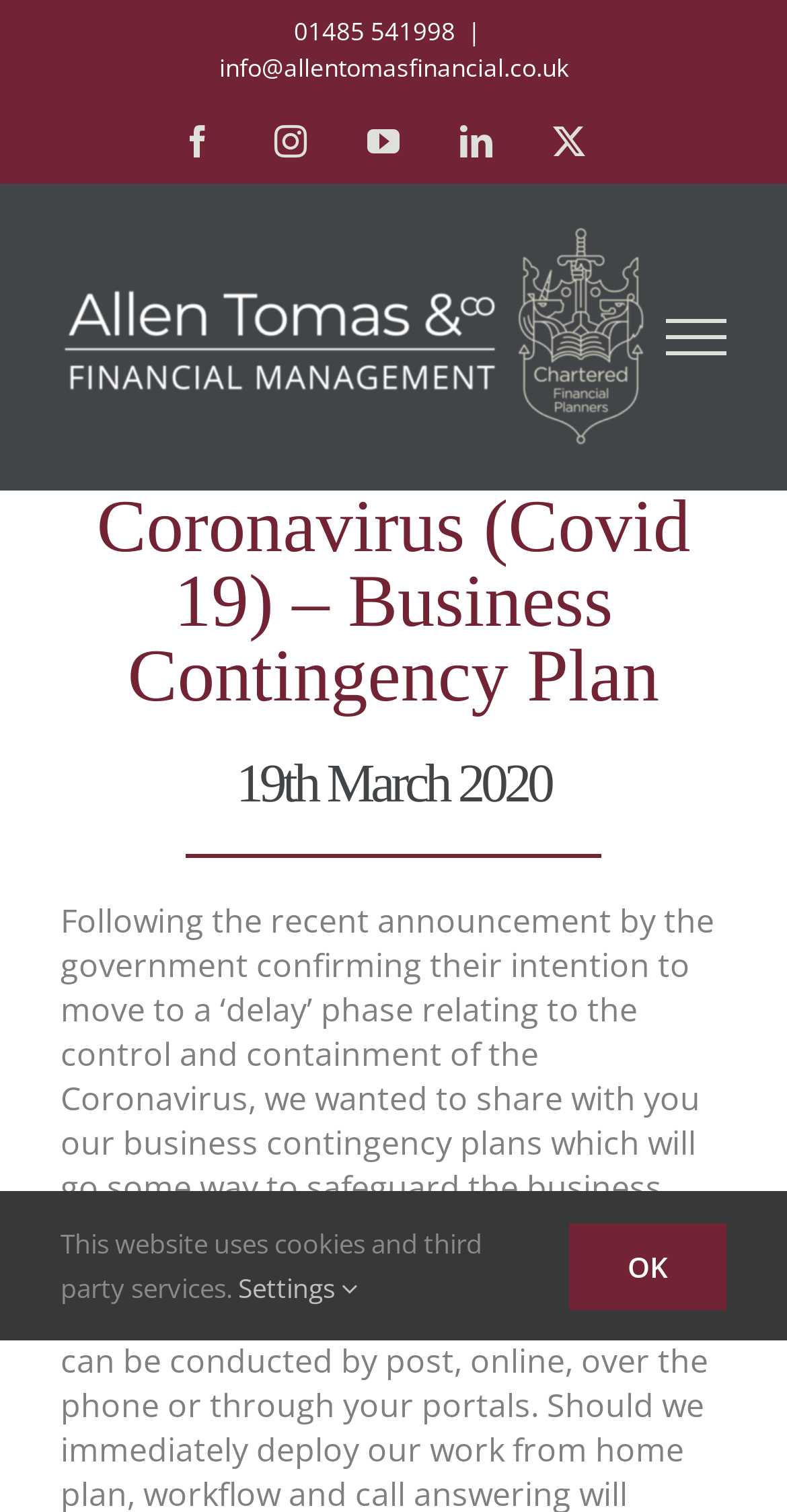Use the details in the image to answer the question thoroughly: 
What is the date mentioned in the webpage content?

The date is mentioned in the heading below the main title of the webpage, which is 'Coronavirus (Covid 19) – Business Contingency Plan'.